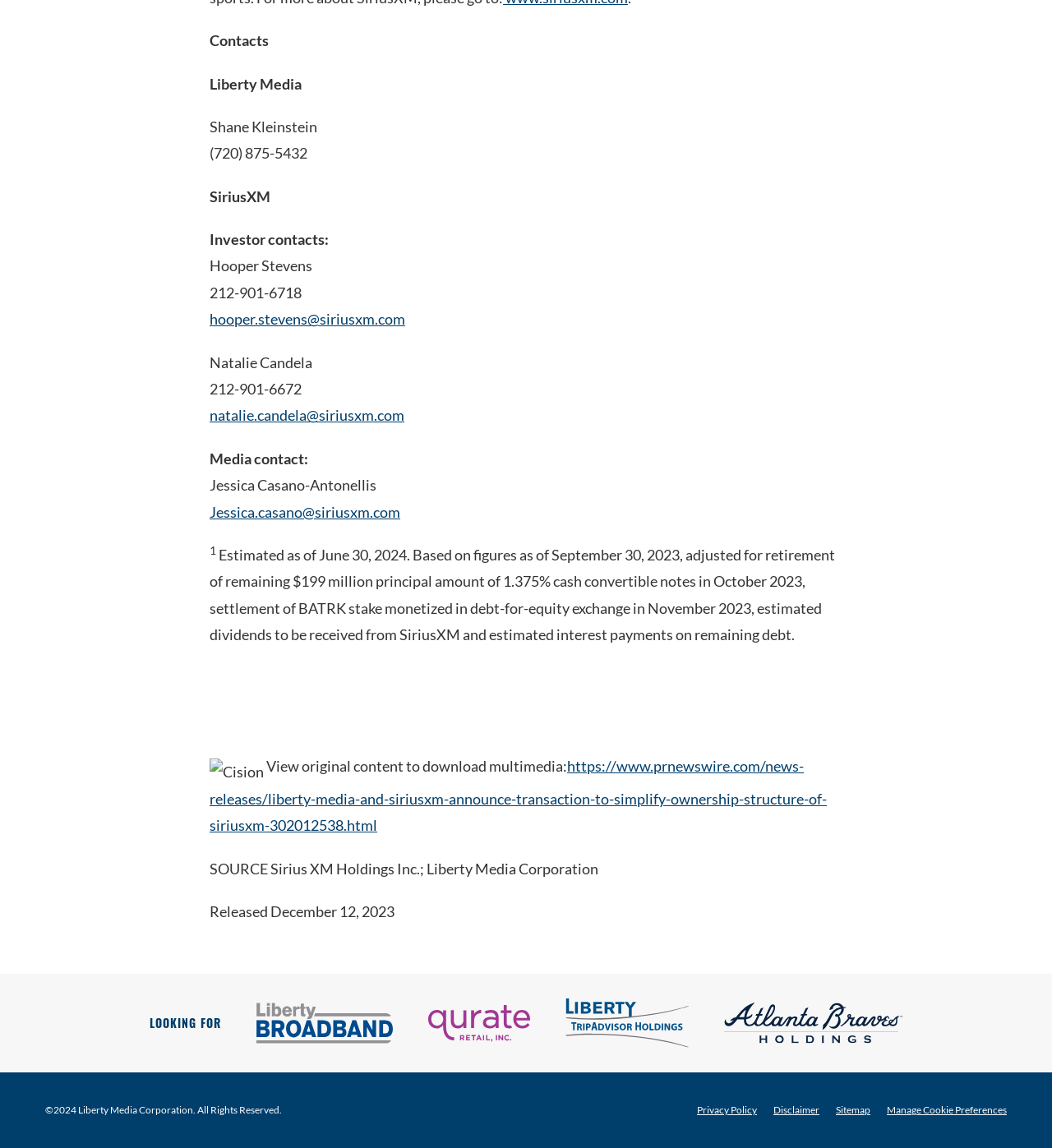From the screenshot, find the bounding box of the UI element matching this description: "Privacy Policy". Supply the bounding box coordinates in the form [left, top, right, bottom], each a float between 0 and 1.

[0.662, 0.963, 0.72, 0.972]